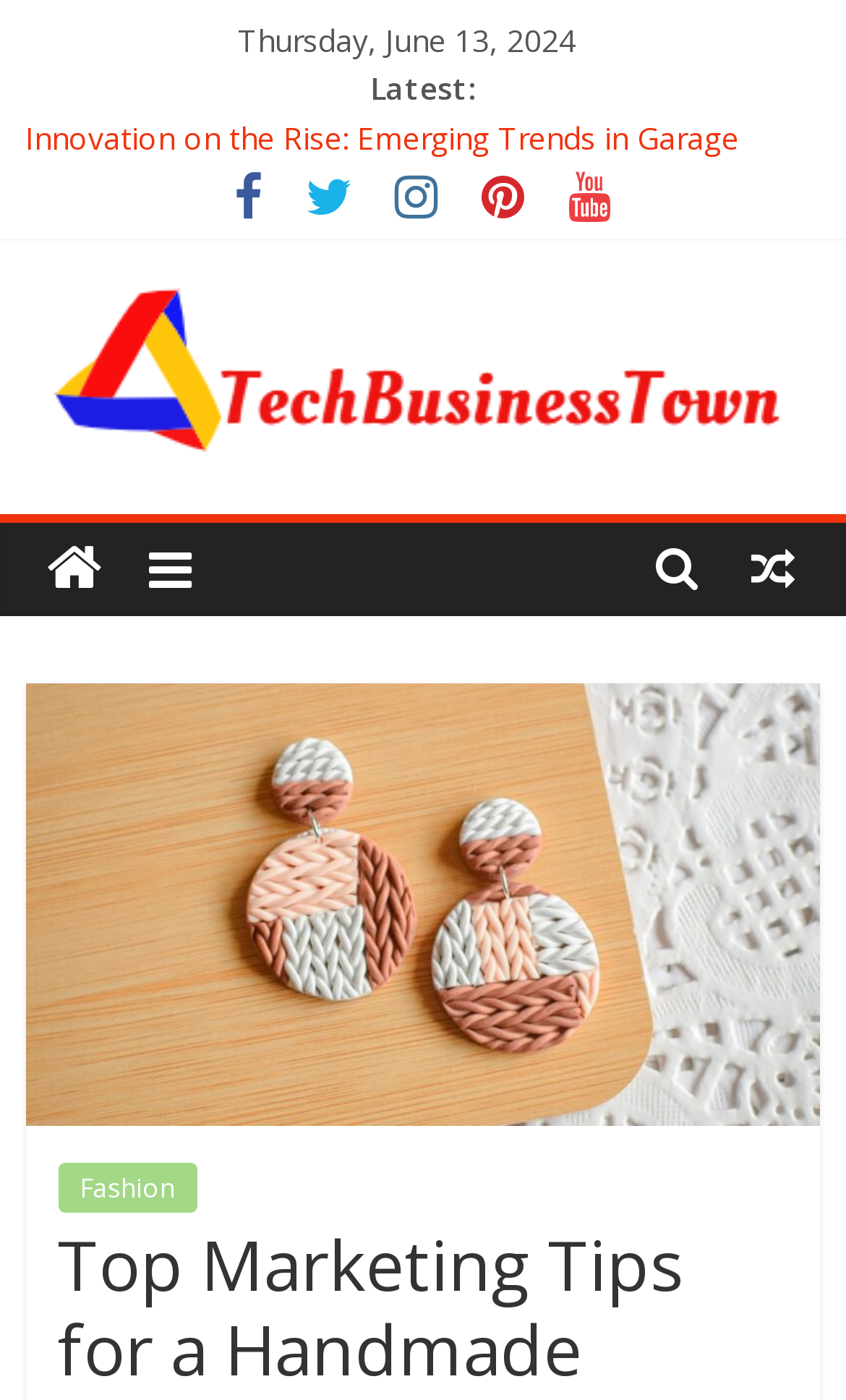Please specify the bounding box coordinates for the clickable region that will help you carry out the instruction: "Click on the link to learn about the future of home security".

[0.03, 0.222, 0.909, 0.286]